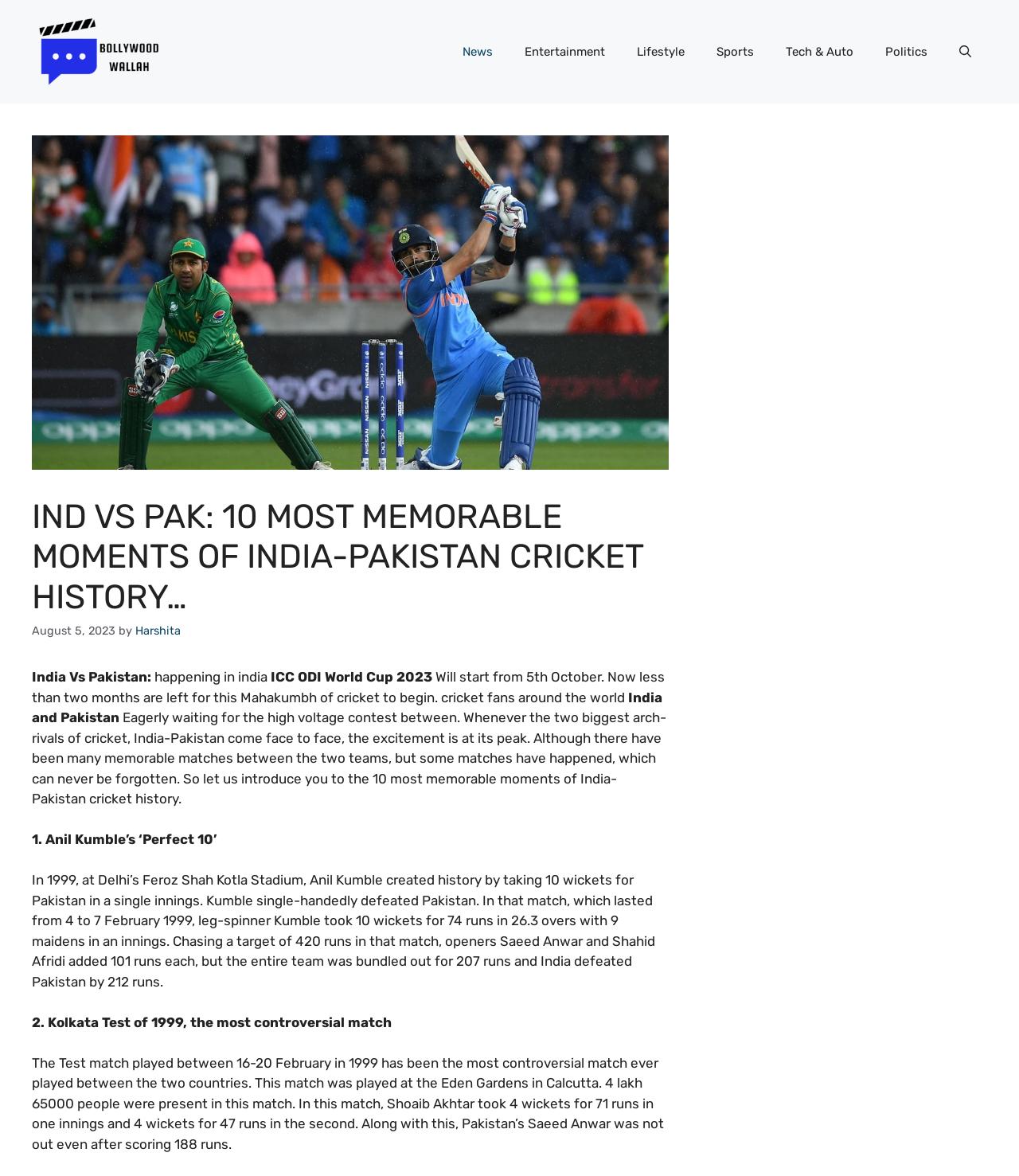Specify the bounding box coordinates for the region that must be clicked to perform the given instruction: "View the image of IND vs PAK cricket history".

[0.031, 0.115, 0.656, 0.4]